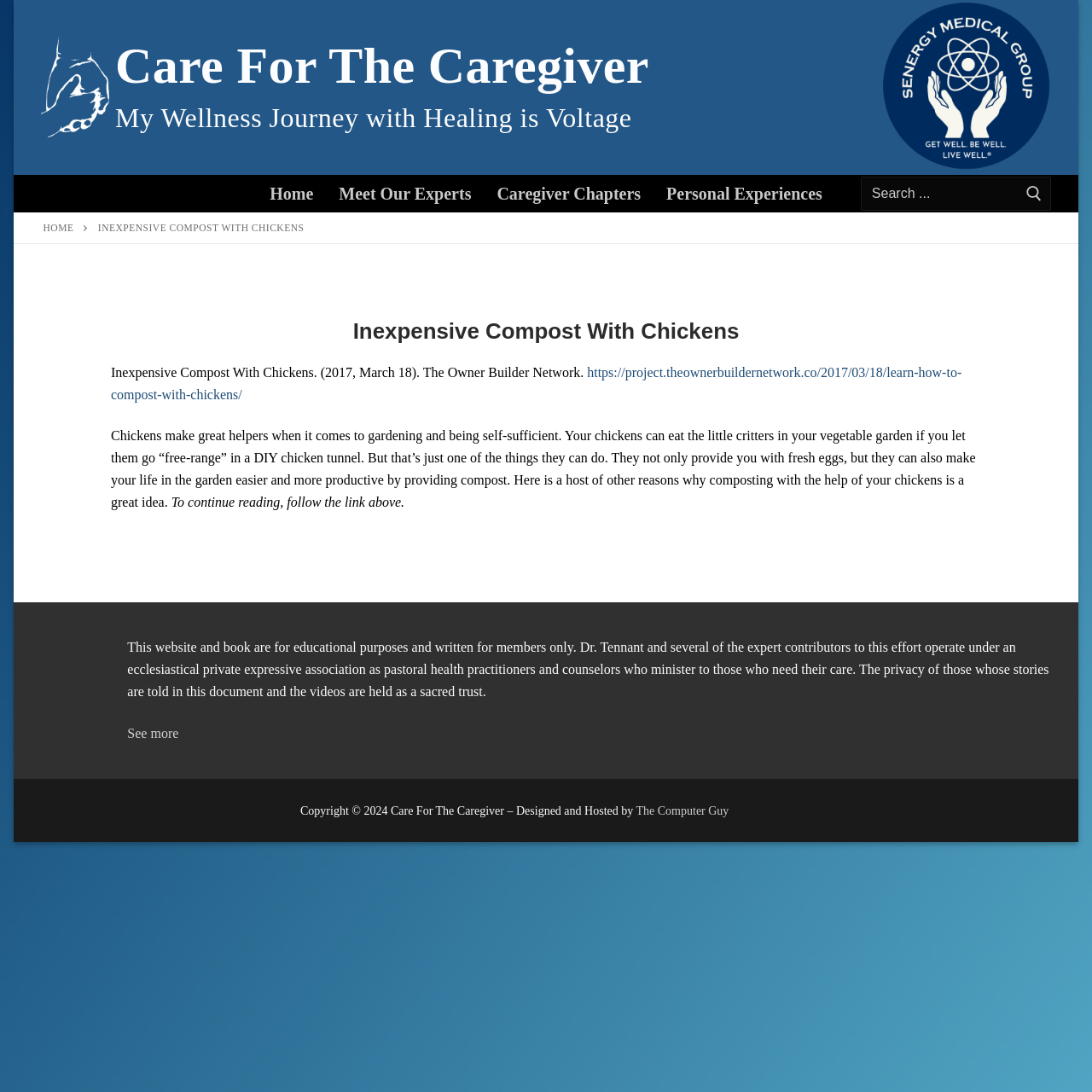Determine the bounding box coordinates of the region I should click to achieve the following instruction: "Apply for direct care worker". Ensure the bounding box coordinates are four float numbers between 0 and 1, i.e., [left, top, right, bottom].

None